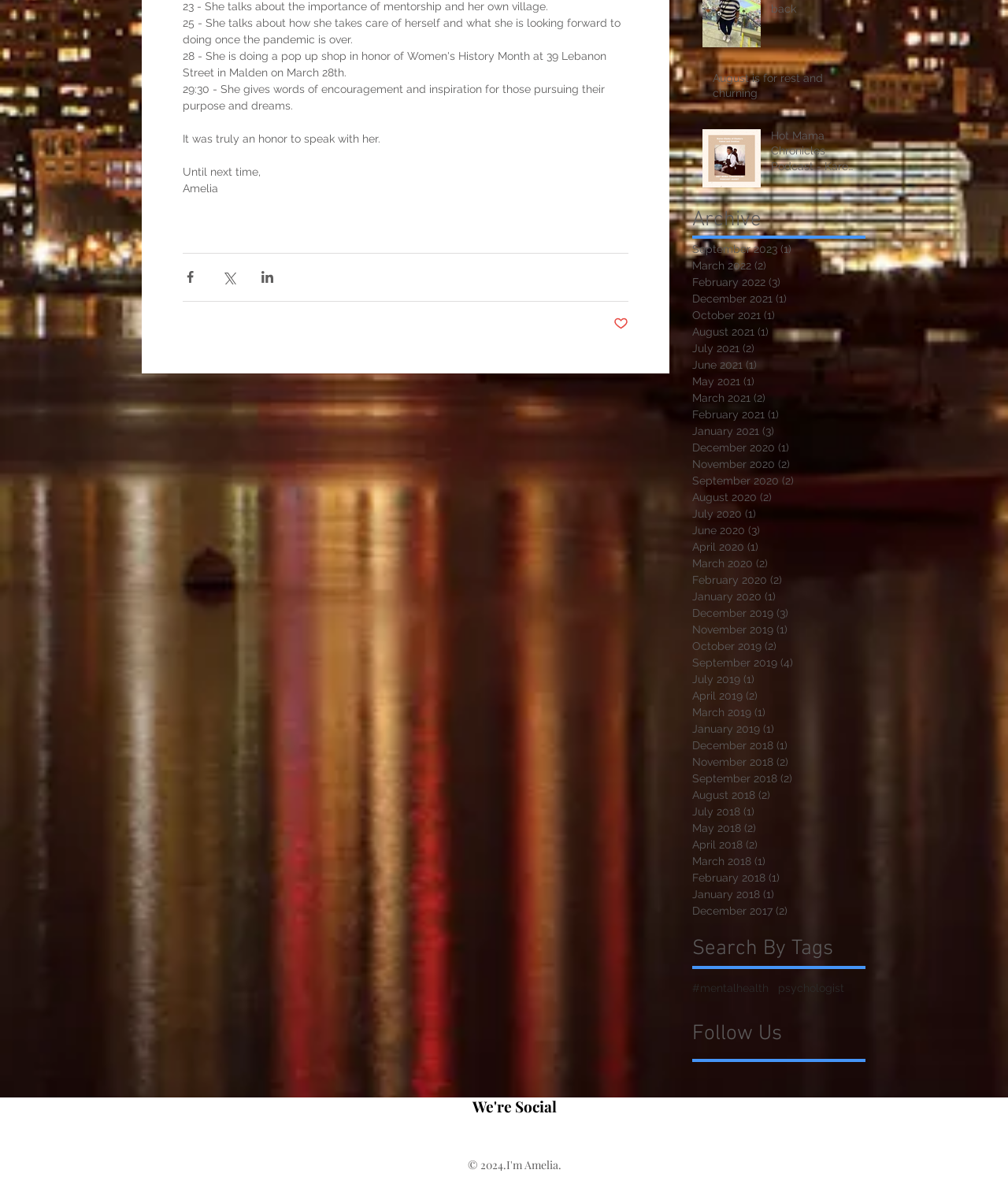Locate the bounding box coordinates of the segment that needs to be clicked to meet this instruction: "Read the article Reconcile With Others".

None